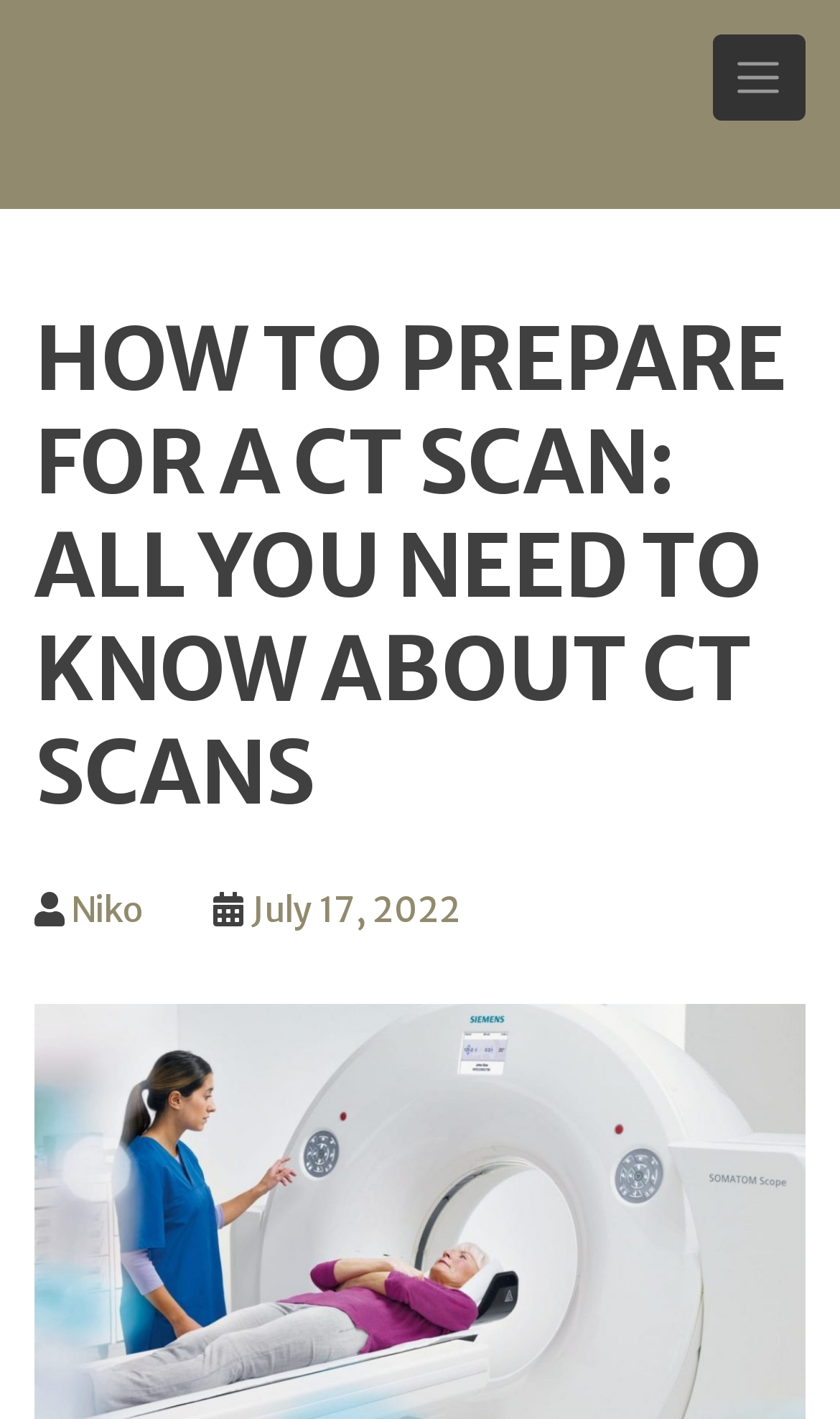Determine and generate the text content of the webpage's headline.

HOW TO PREPARE FOR A CT SCAN: ALL YOU NEED TO KNOW ABOUT CT SCANS